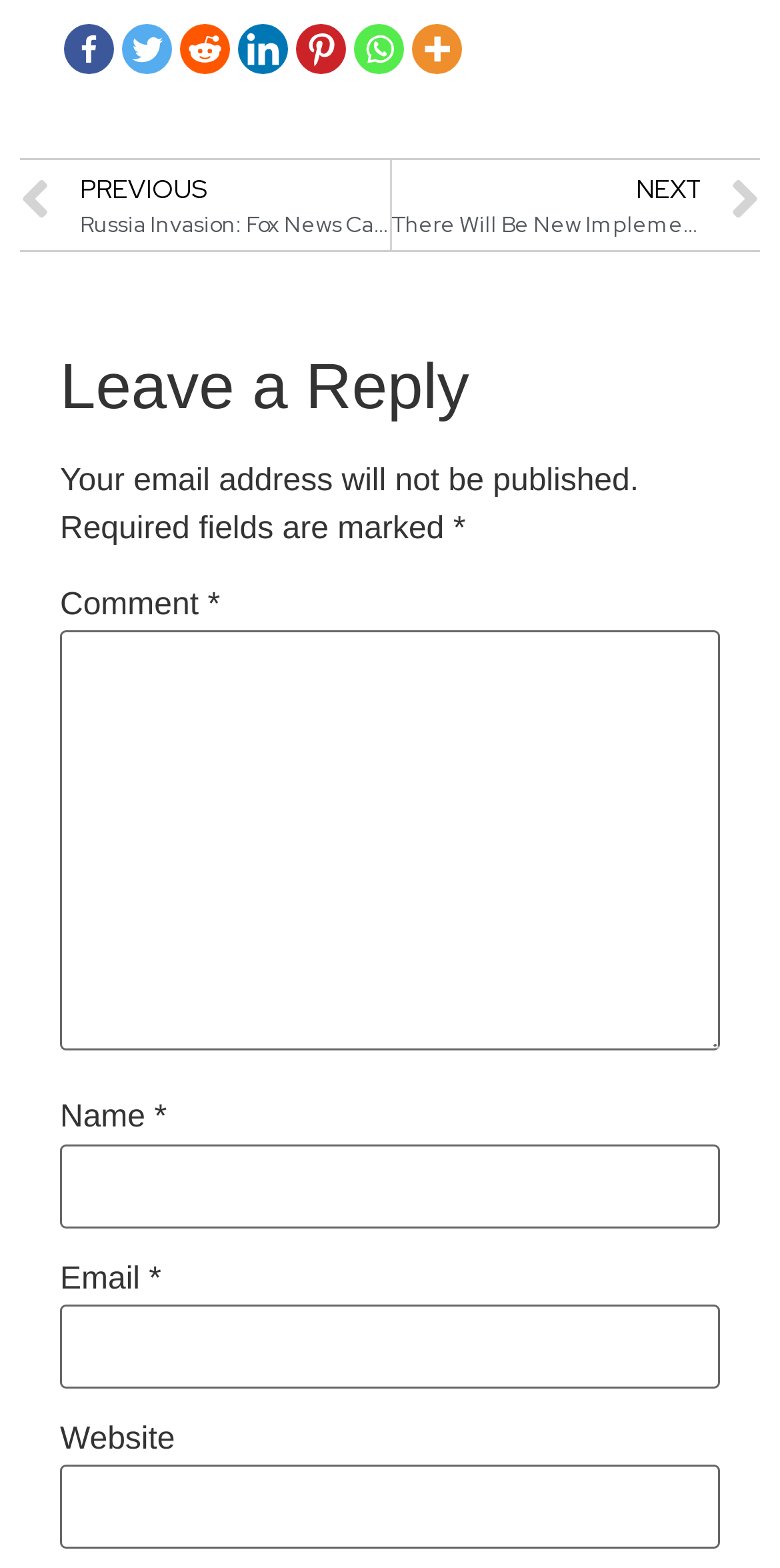Please determine the bounding box coordinates of the clickable area required to carry out the following instruction: "Click on previous news". The coordinates must be four float numbers between 0 and 1, represented as [left, top, right, bottom].

[0.026, 0.103, 0.499, 0.16]